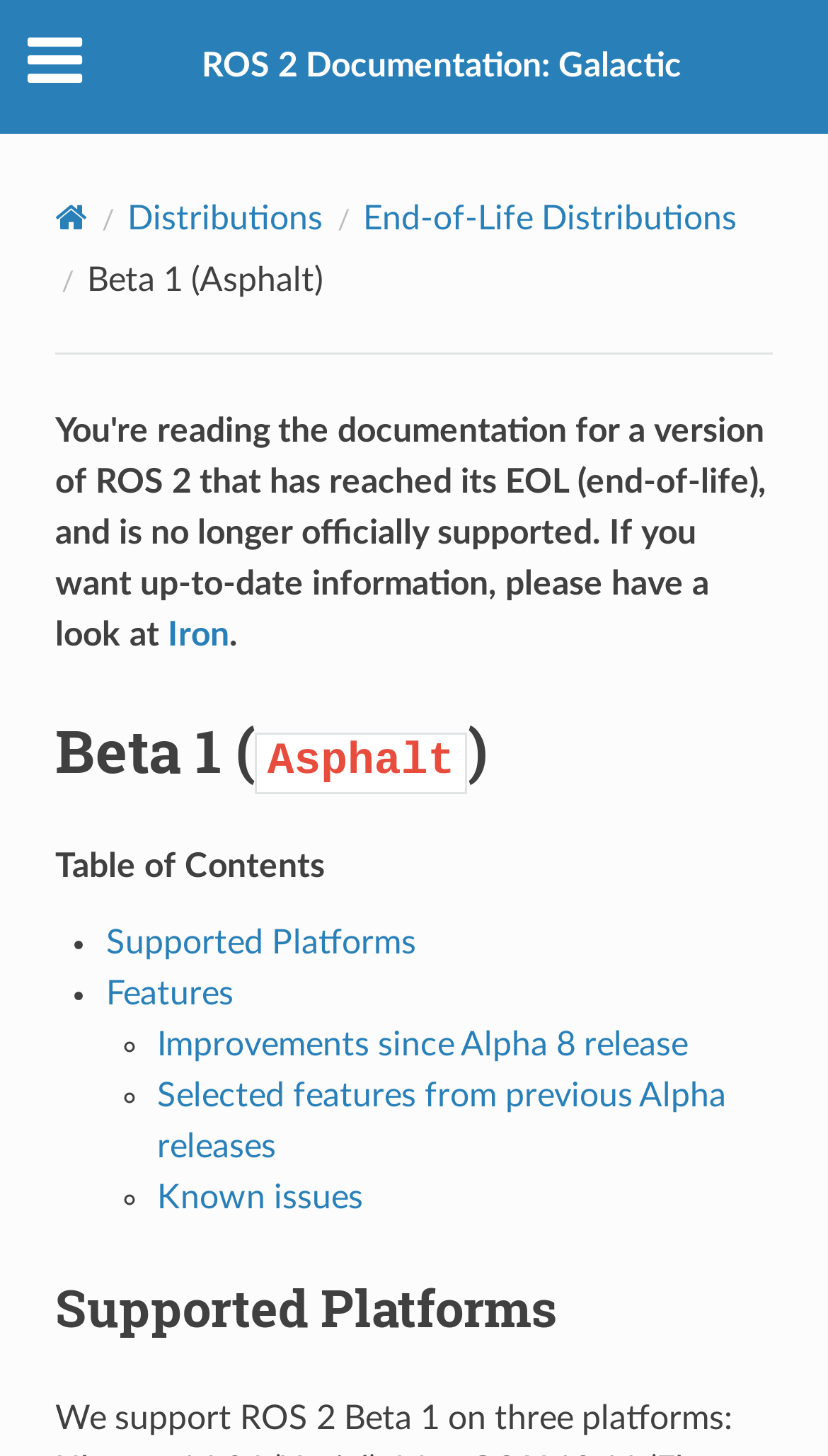Locate the bounding box coordinates of the element to click to perform the following action: 'Check Supported Platforms'. The coordinates should be given as four float values between 0 and 1, in the form of [left, top, right, bottom].

[0.128, 0.636, 0.502, 0.659]